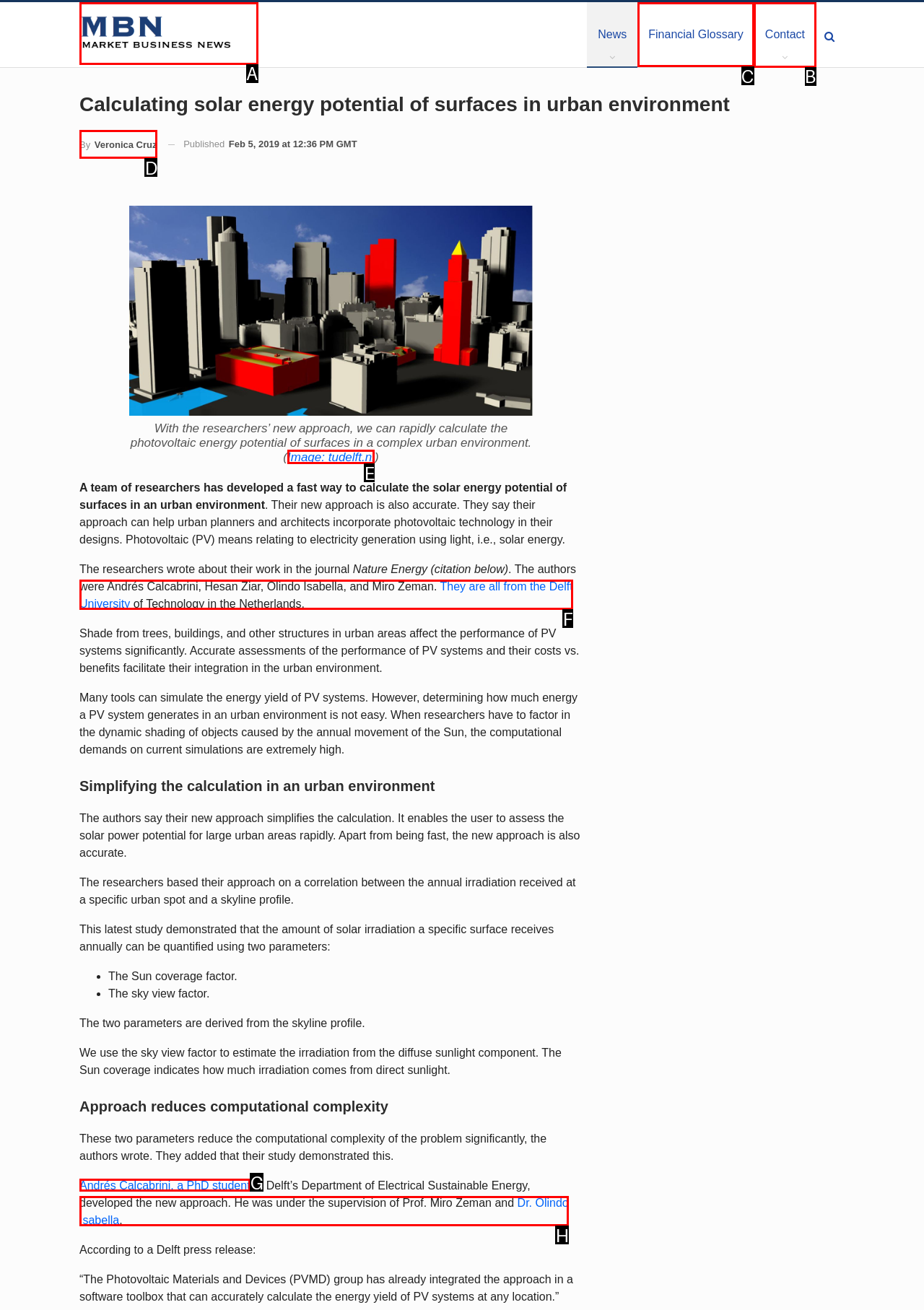Choose the HTML element you need to click to achieve the following task: Learn more about the 'Financial Glossary'
Respond with the letter of the selected option from the given choices directly.

C